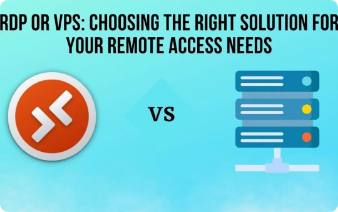What is the main theme of the image?
Can you give a detailed and elaborate answer to the question?

The caption explains that the image illustrates a comparison between RDP and VPS solutions, which are vital for remote access needs, and the bold text highlights the decision-making aspect for users looking to optimize their remote access capabilities.